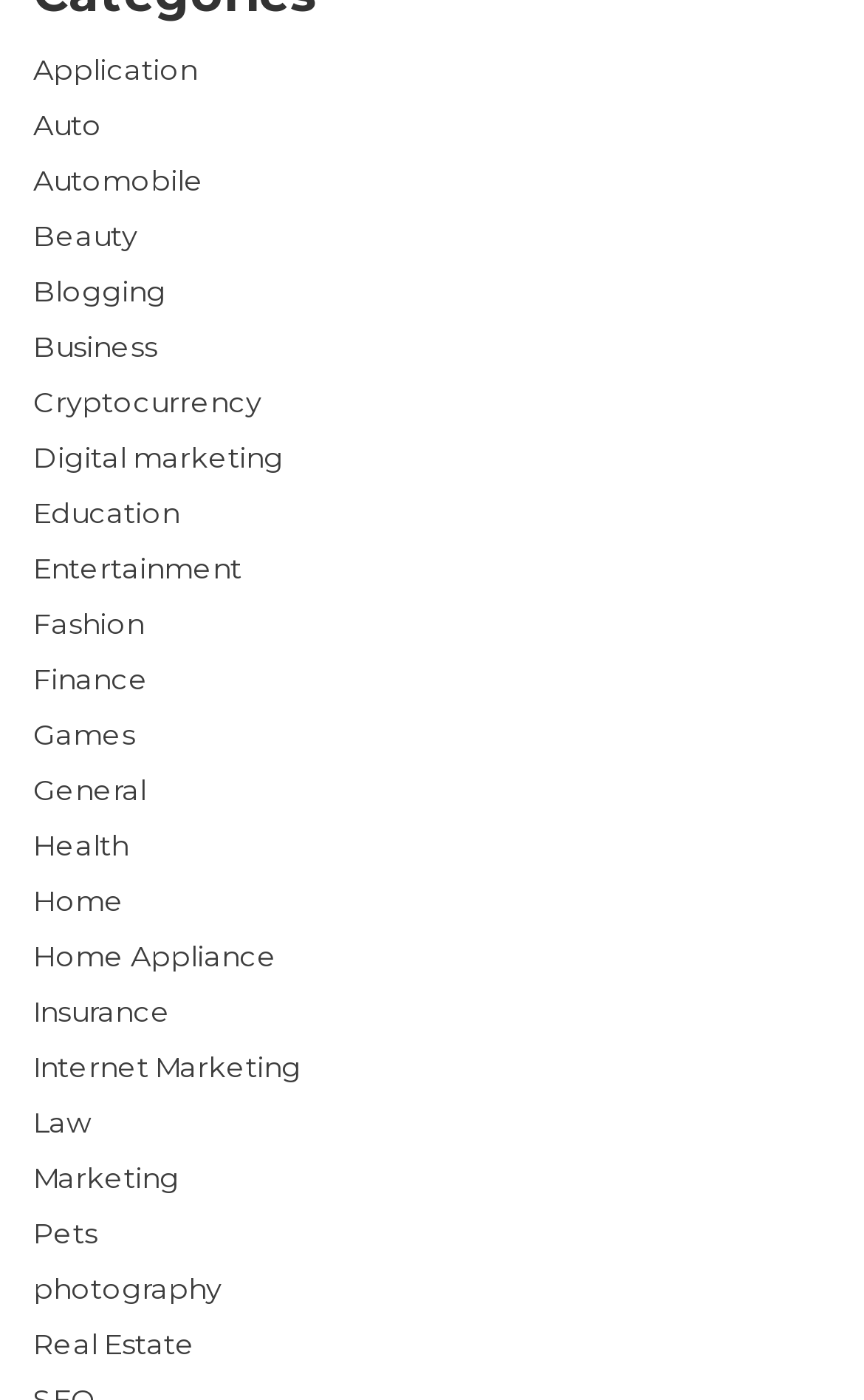Please indicate the bounding box coordinates for the clickable area to complete the following task: "Browse Real Estate". The coordinates should be specified as four float numbers between 0 and 1, i.e., [left, top, right, bottom].

[0.038, 0.949, 0.226, 0.972]